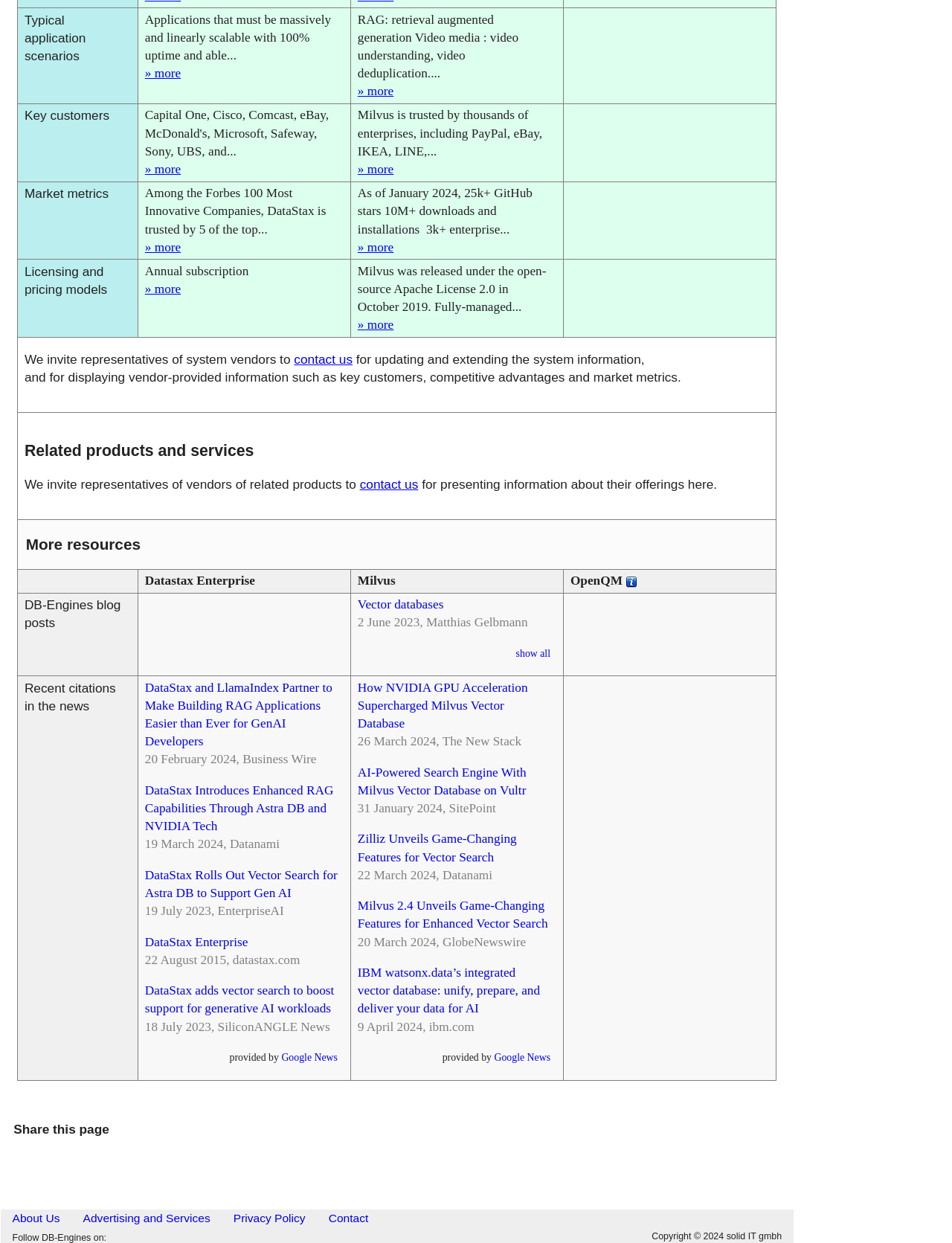Indicate the bounding box coordinates of the element that must be clicked to execute the instruction: "click on 'contact us' to present information about related products". The coordinates should be given as four float numbers between 0 and 1, i.e., [left, top, right, bottom].

[0.378, 0.384, 0.439, 0.396]